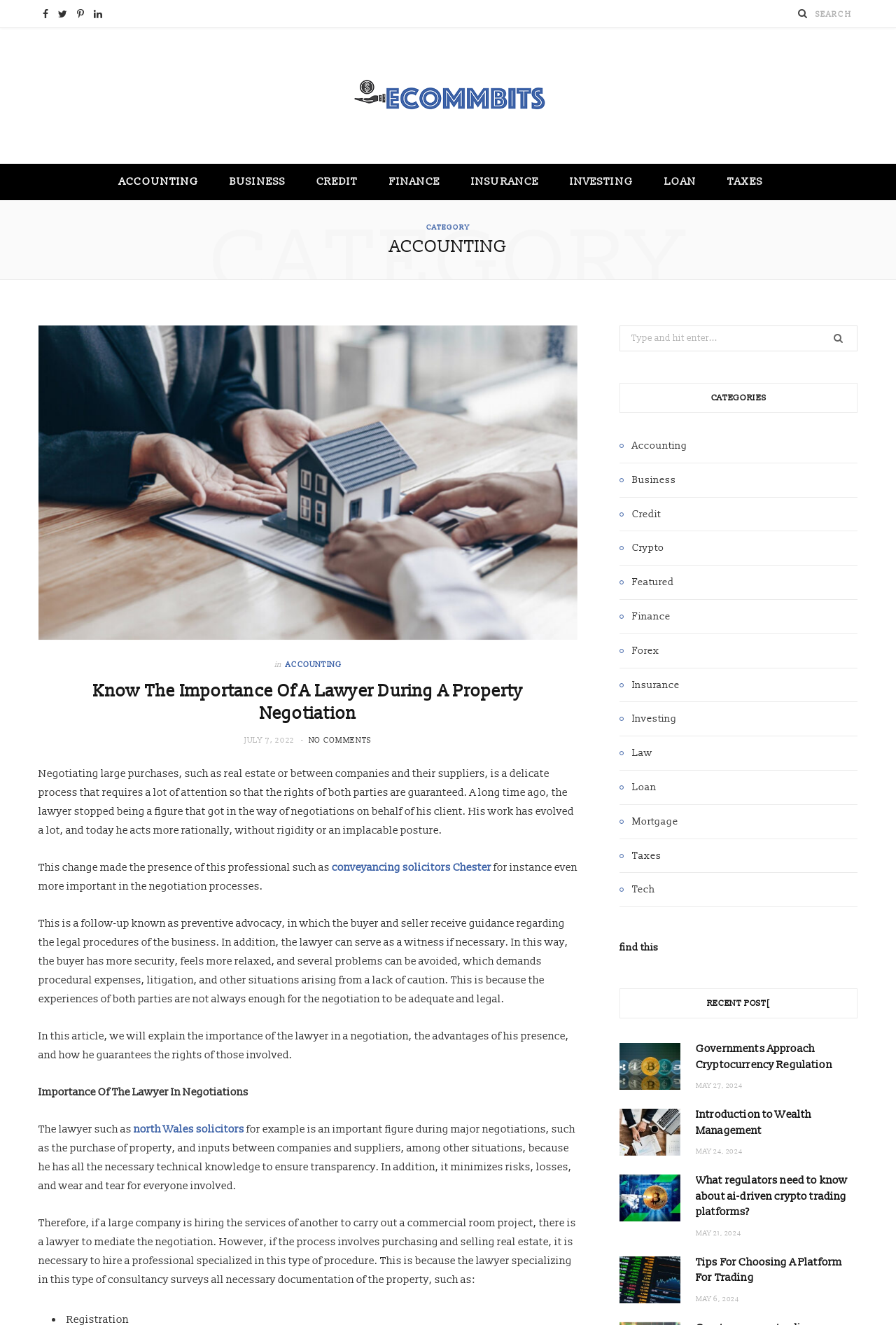Kindly determine the bounding box coordinates for the clickable area to achieve the given instruction: "Read the article about the importance of a lawyer during a property negotiation".

[0.043, 0.513, 0.645, 0.548]